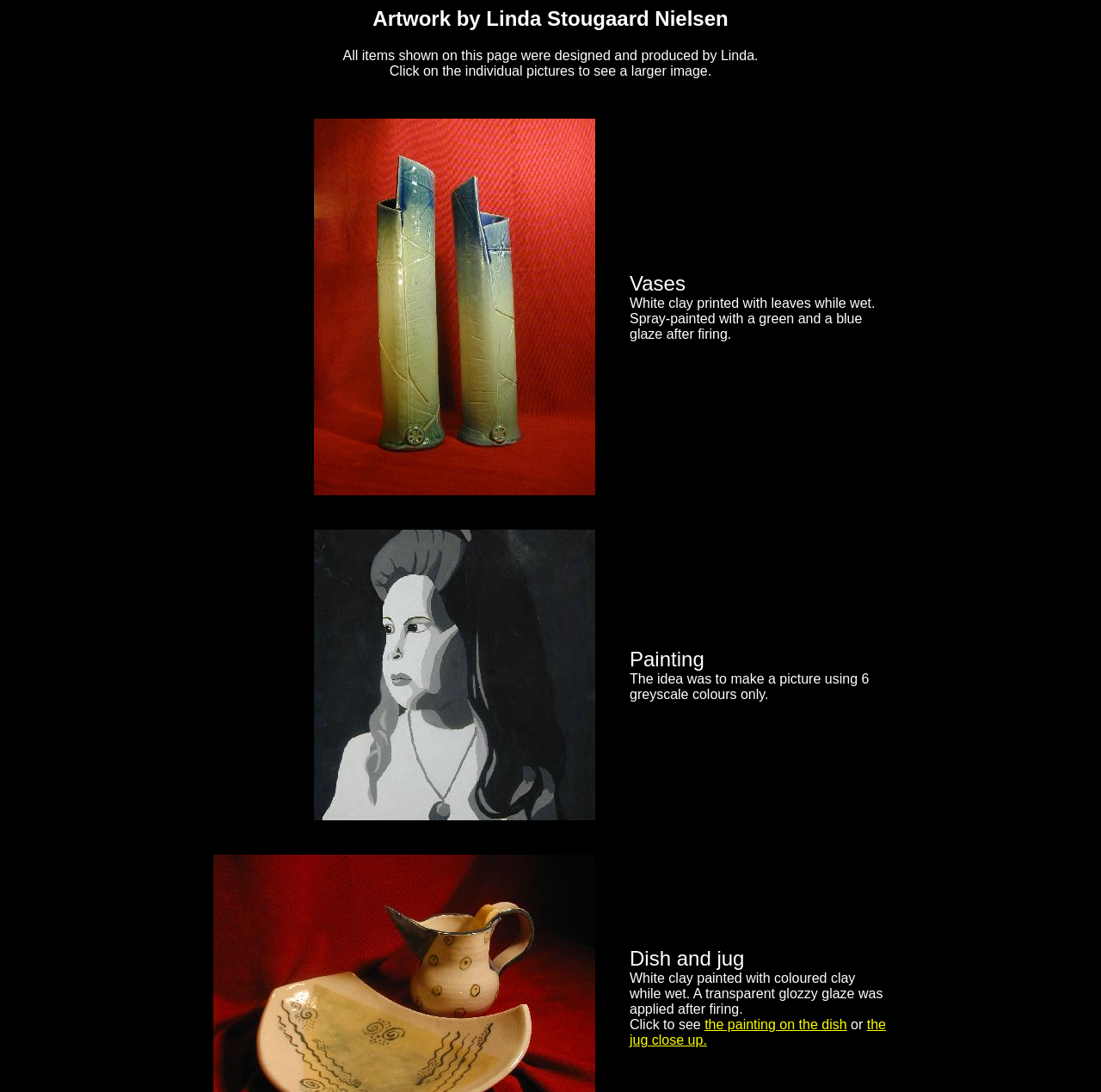How many artwork pieces are displayed?
Based on the image, respond with a single word or phrase.

2